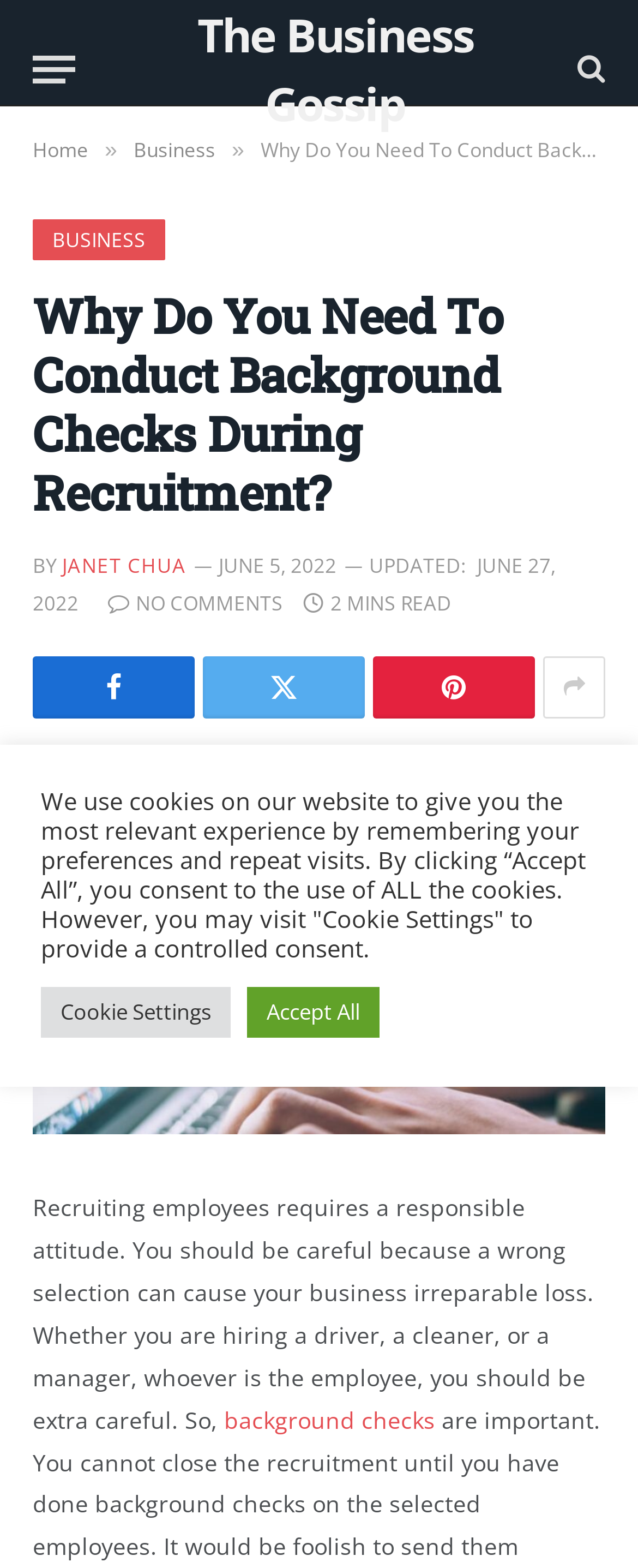Provide the bounding box coordinates of the HTML element this sentence describes: "Cookie Settings". The bounding box coordinates consist of four float numbers between 0 and 1, i.e., [left, top, right, bottom].

[0.064, 0.629, 0.362, 0.662]